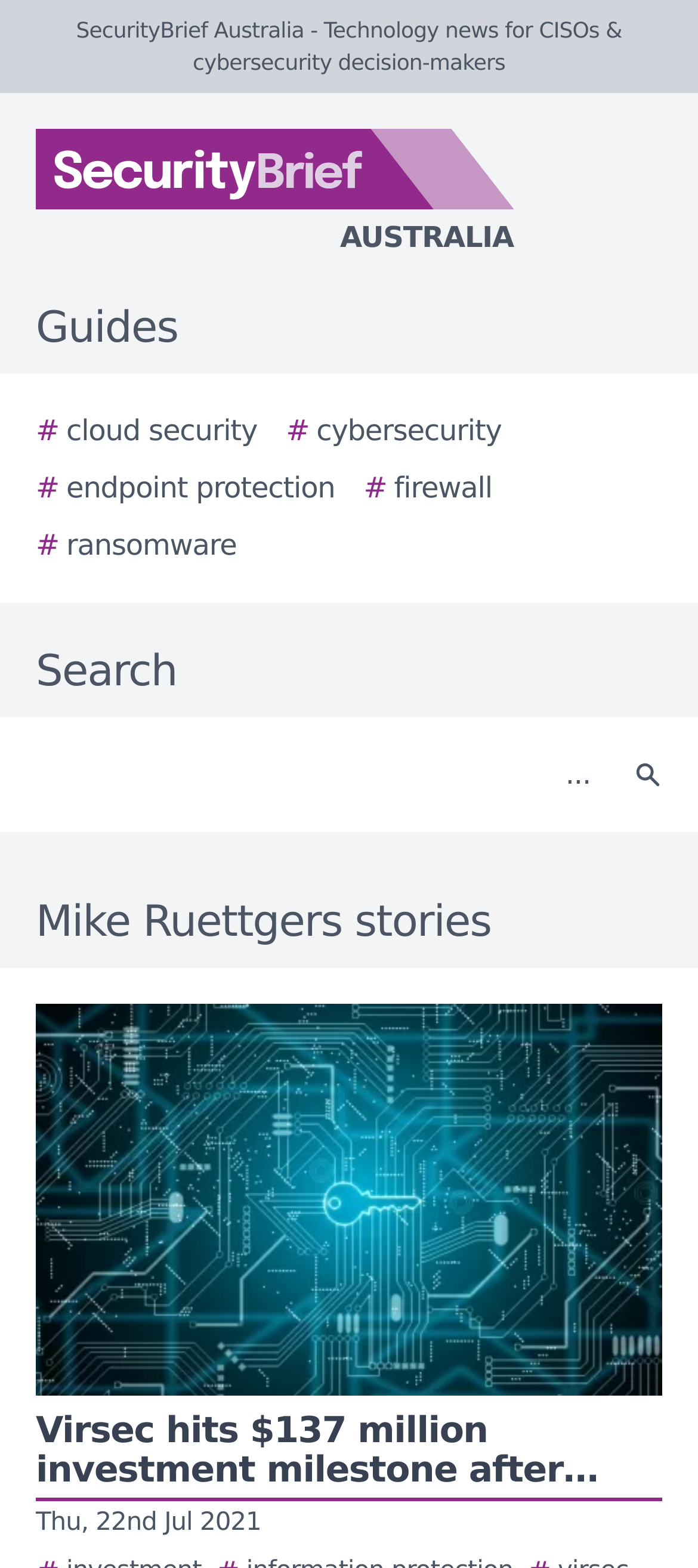Determine the bounding box coordinates for the area you should click to complete the following instruction: "Click on the ransomware link".

[0.051, 0.334, 0.339, 0.362]